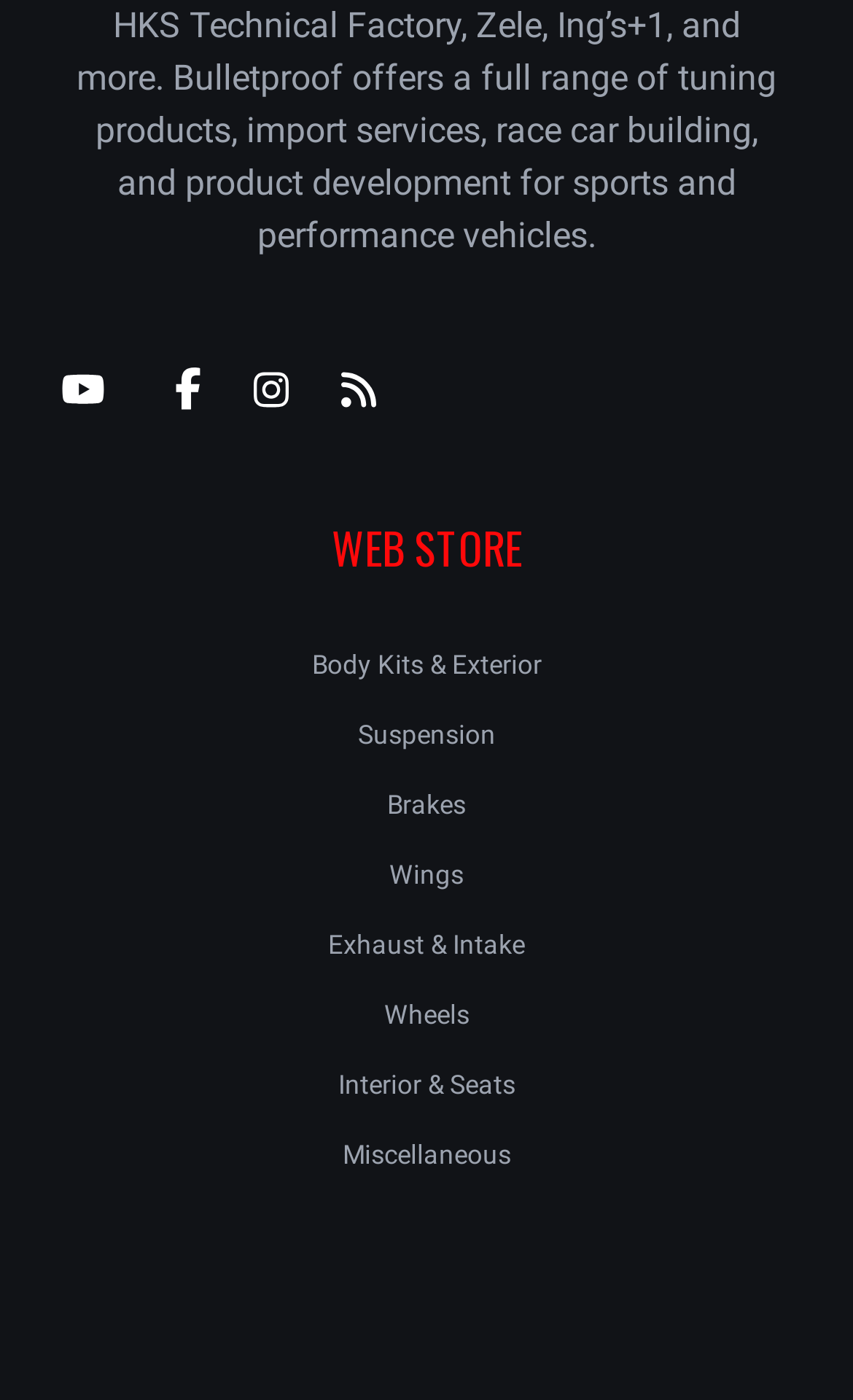For the following element description, predict the bounding box coordinates in the format (top-left x, top-left y, bottom-right x, bottom-right y). All values should be floating point numbers between 0 and 1. Description: title="RSS Feed"

[0.379, 0.251, 0.462, 0.305]